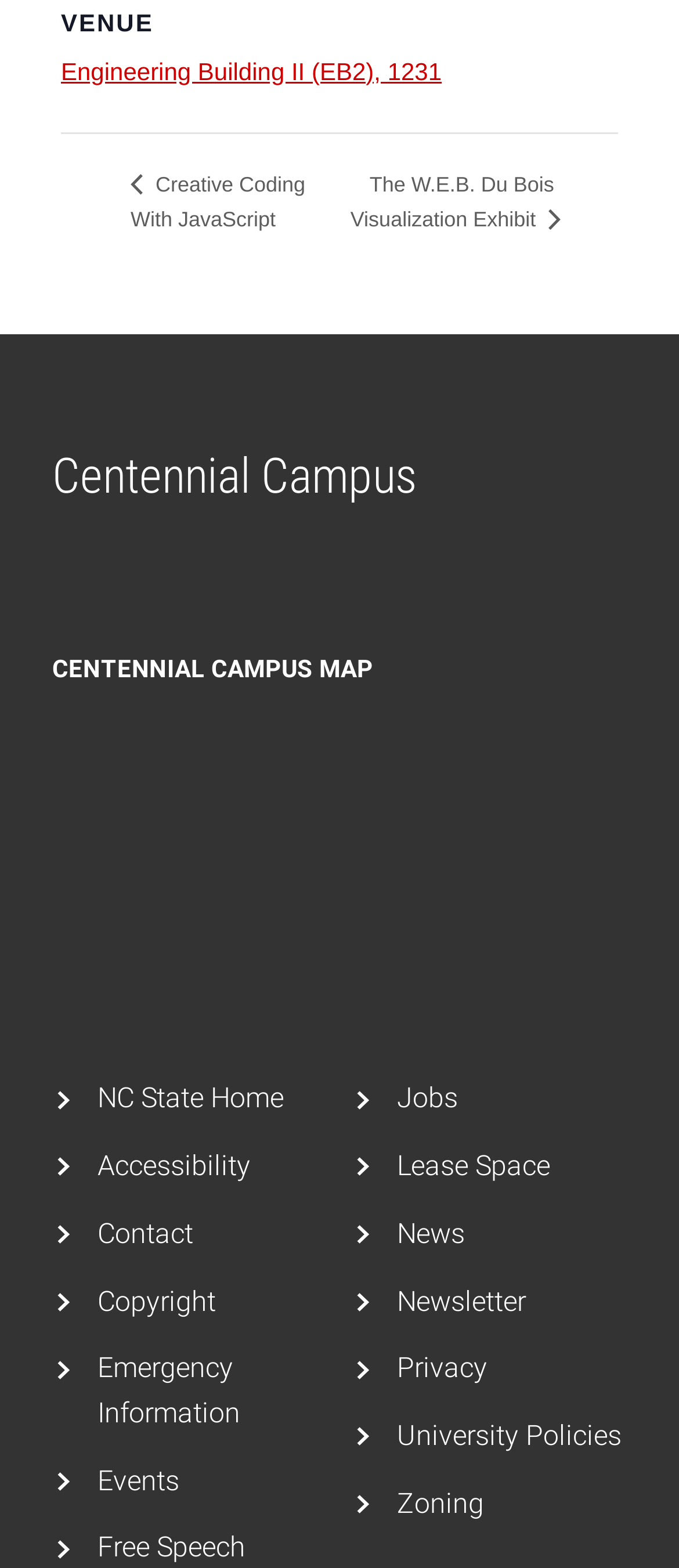Provide your answer in a single word or phrase: 
What type of event is 'Creative Coding With JavaScript'?

Event